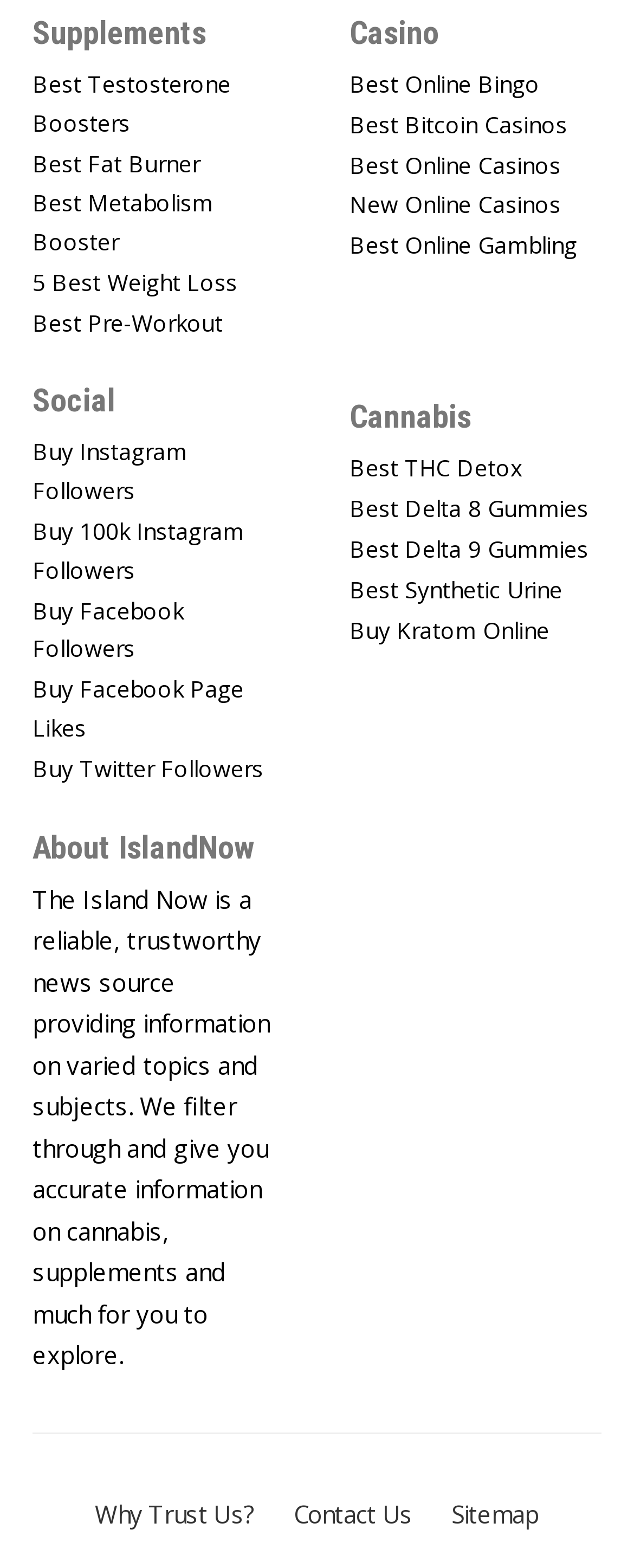What is the topic of the 'Cannabis' section?
Please answer the question as detailed as possible.

The 'Cannabis' section has links to 'Best THC Detox', 'Best Delta 8 Gummies', 'Best Delta 9 Gummies', and more, suggesting that the topic of this section is related to cannabis products and services.